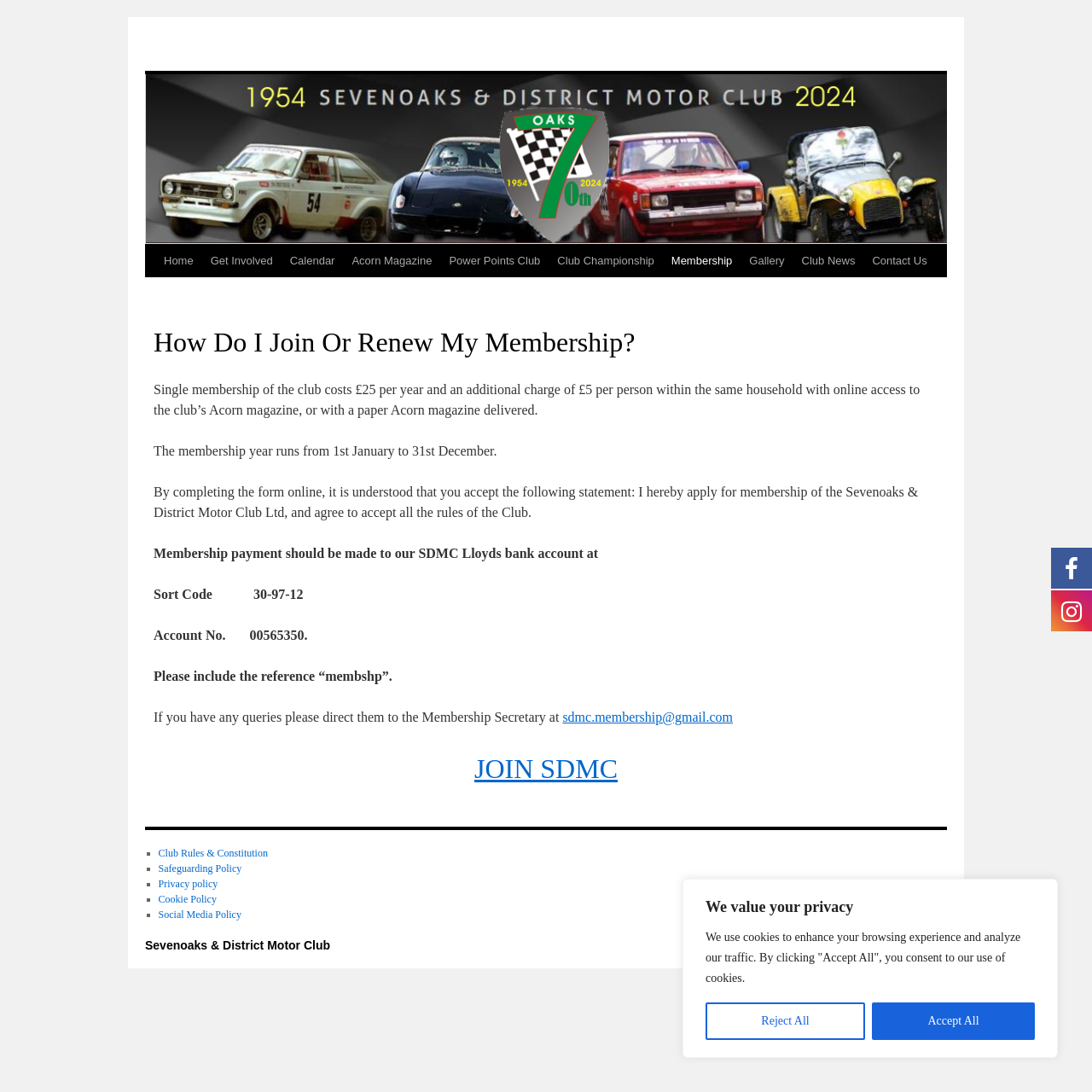Identify the bounding box coordinates necessary to click and complete the given instruction: "Click the 'sdmc.membership@gmail.com' link".

[0.515, 0.65, 0.671, 0.663]